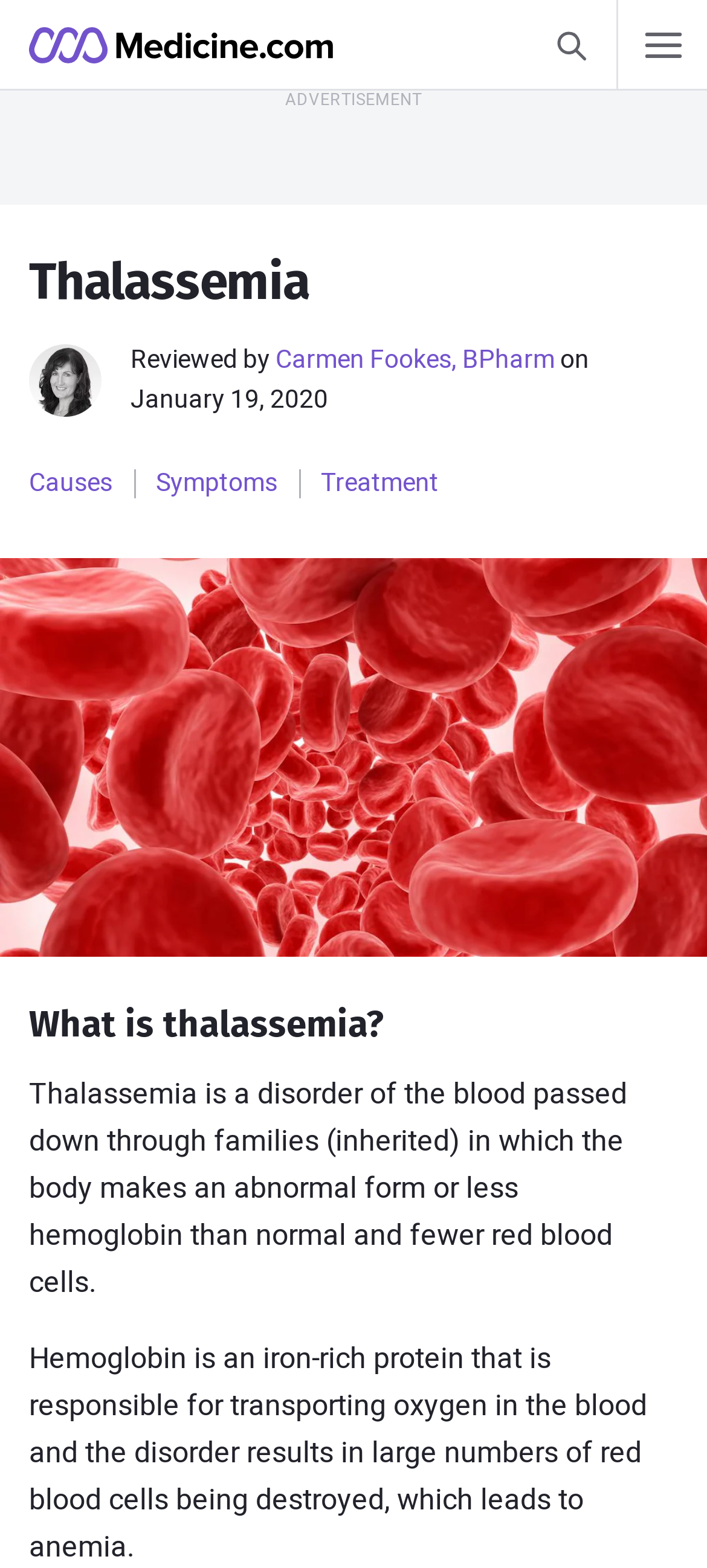What is the main topic of this webpage?
Based on the image, answer the question in a detailed manner.

Based on the webpage structure and content, the main topic of this webpage is Thalassemia, which is an inherited blood disorder. This can be inferred from the heading 'Thalassemia' and the detailed description of the disorder provided on the webpage.